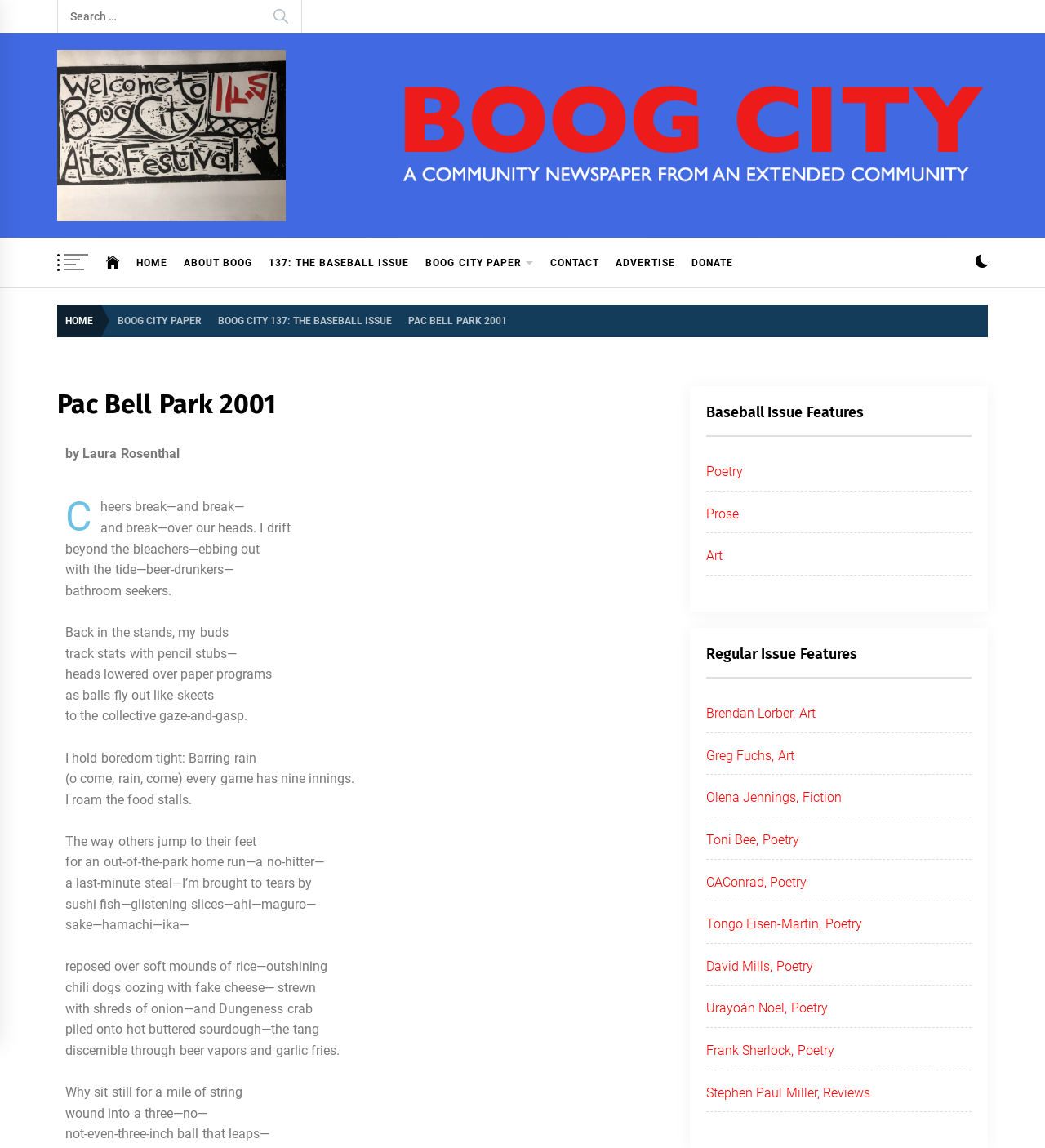What is the title of the article?
Examine the screenshot and reply with a single word or phrase.

Pac Bell Park 2001